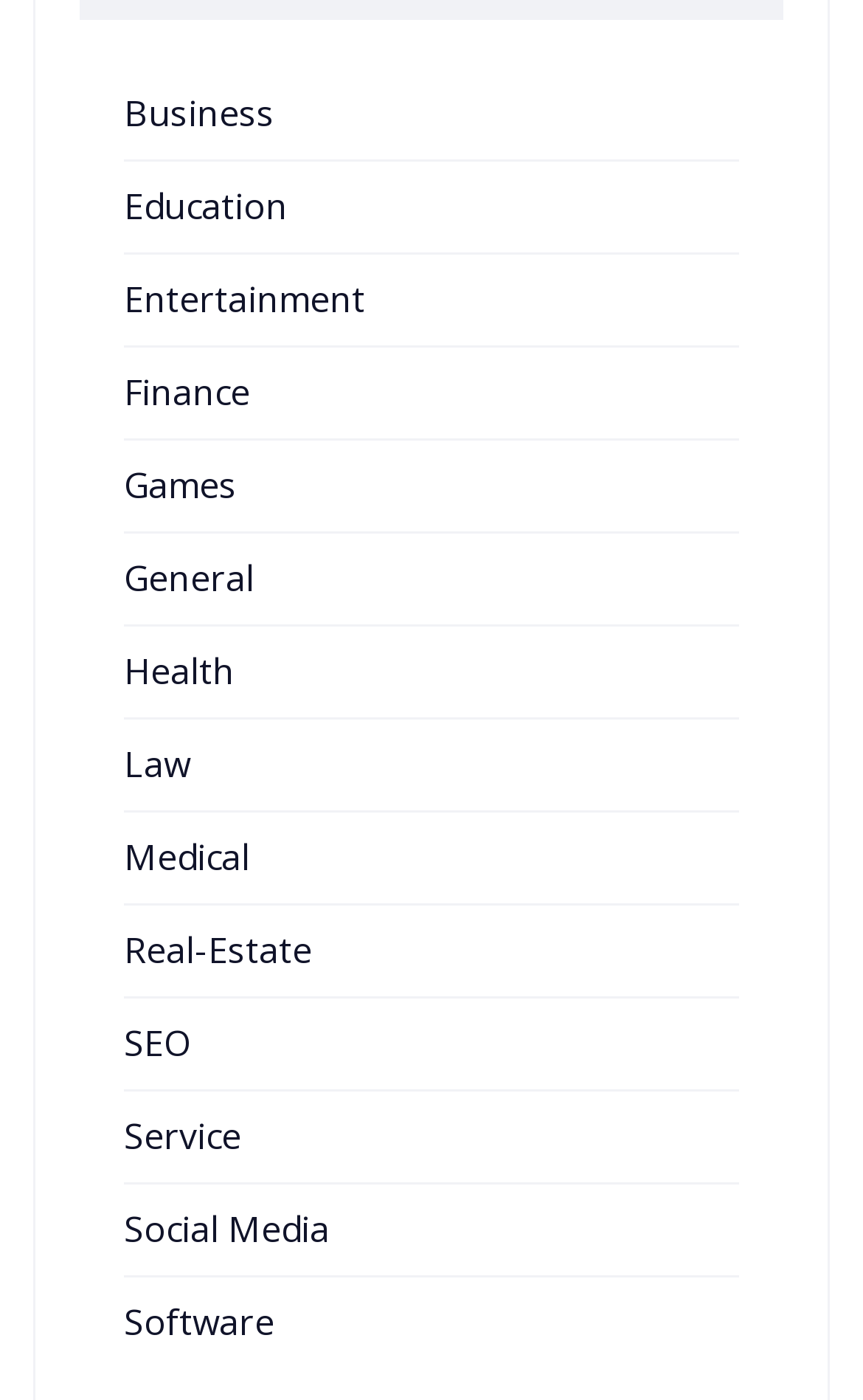Locate the bounding box coordinates of the element to click to perform the following action: 'Click on Business'. The coordinates should be given as four float values between 0 and 1, in the form of [left, top, right, bottom].

[0.144, 0.063, 0.318, 0.098]